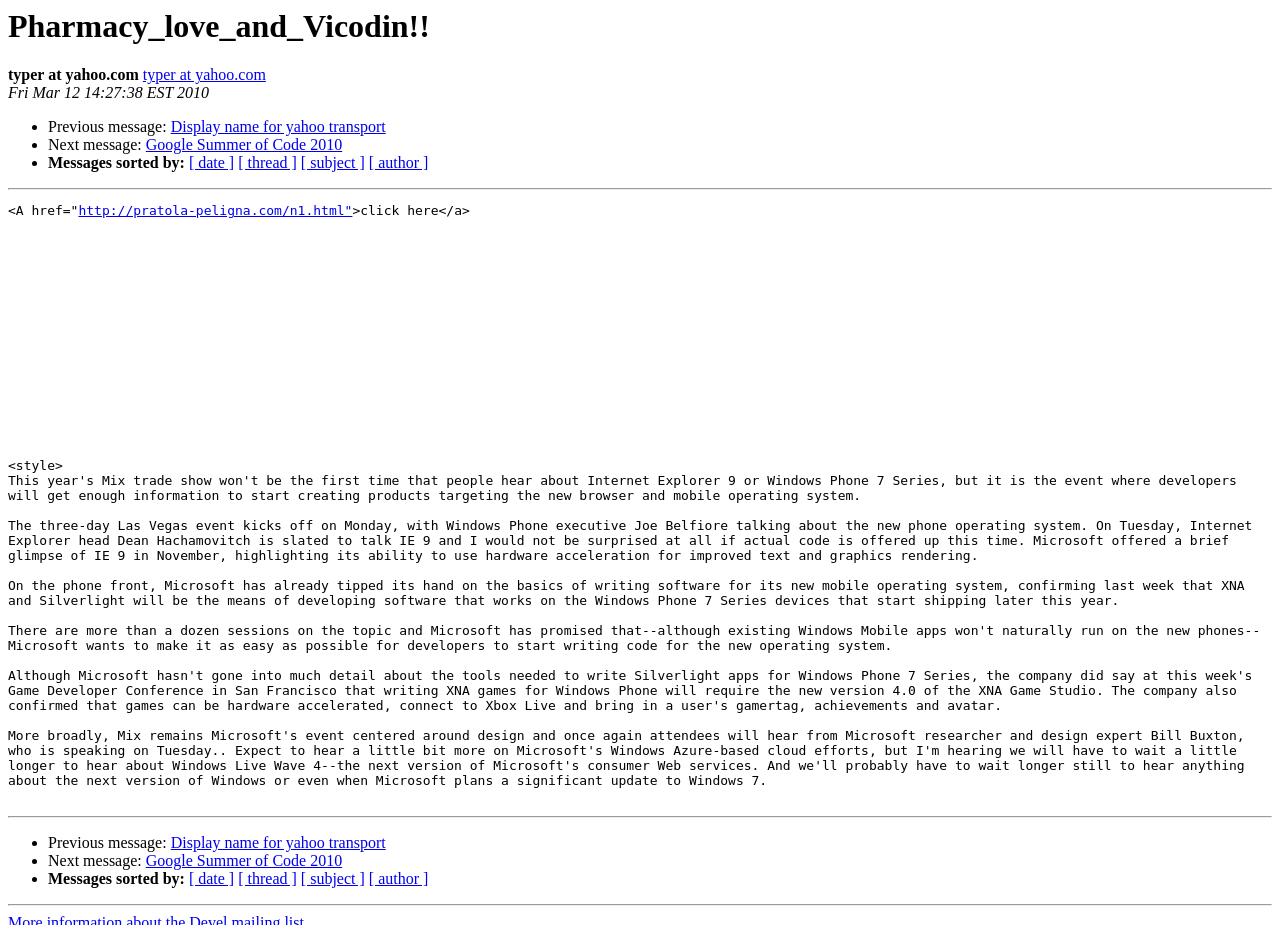What are the previous and next message links?
Using the information presented in the image, please offer a detailed response to the question.

The previous and next message links are mentioned in the link elements with the bounding box coordinates [0.133, 0.128, 0.301, 0.146] and [0.114, 0.147, 0.267, 0.166] respectively.